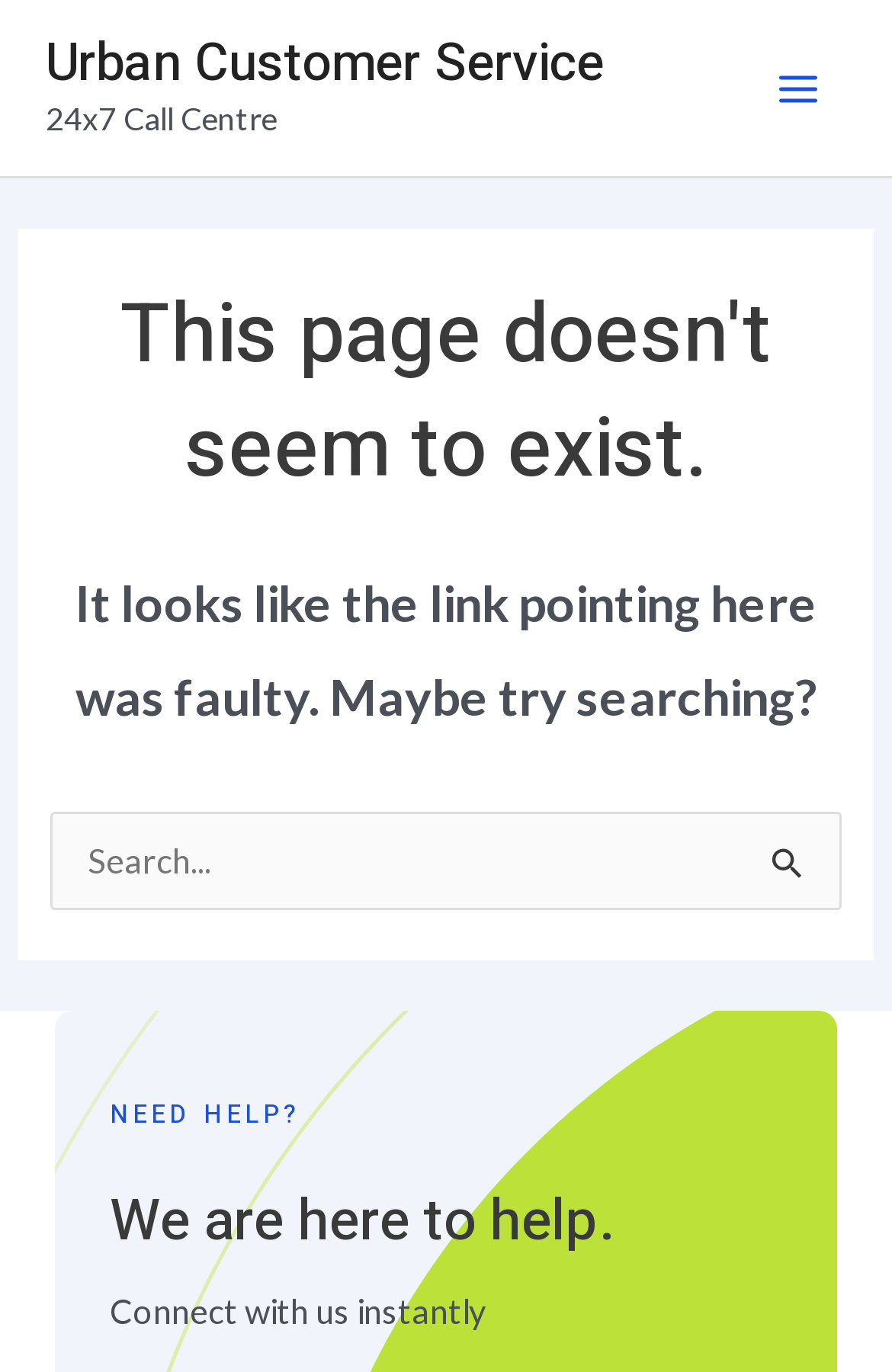Explain in detail what is displayed on the webpage.

The webpage is a "Page not found" error page from Urban Customer Service. At the top left, there is a link to "Urban Customer Service" and a static text "24x7 Call Centre" next to it. On the top right, there is a button labeled "Main Menu" with an icon. 

Below the top section, there is a header that spans almost the entire width of the page, containing a heading that reads "This page doesn't seem to exist." 

Underneath the header, there is a paragraph of static text that explains the error, saying "It looks like the link pointing here was faulty. Maybe try searching?" 

Following the paragraph, there is a search bar that occupies most of the page width, with a label "Search for:" and a search box. The search box has a button labeled "Search Submit" with an icon, and another button labeled "Search" on the right side. 

At the bottom of the page, there are three headings, one after another, that read "NEED HELP?", "We are here to help.", and "Connect with us instantly".